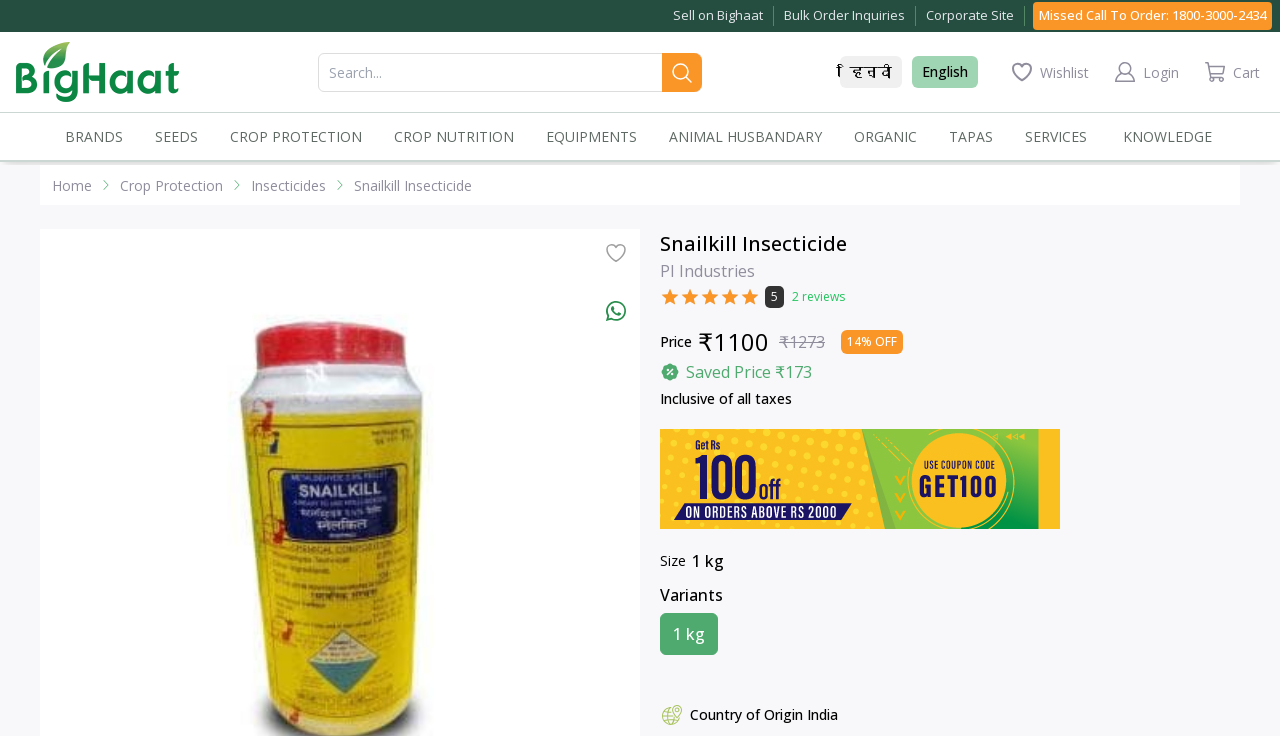Provide the bounding box coordinates of the area you need to click to execute the following instruction: "Select 1 kg variant".

[0.516, 0.832, 0.561, 0.89]